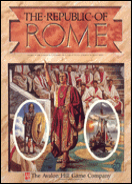Offer an in-depth caption of the image, mentioning all notable aspects.

The image depicts the cover of "The Republic of Rome," a strategic board game published by The Avalon Hill Game Company. The design features a vibrant and historical scene showcasing a Roman leader in ornate attire, standing prominently among onlookers in traditional Roman garb. The composition includes two inset images: one of a soldier with armor and shield, and another depicting a military scene, evoking the themes of governance and warfare central to the game. The title "The Republic of Rome" is boldly displayed at the top, emphasizing its focus on the historical and political intricacies of the Roman era. The visual elements capture the grandeur and complexity of Roman society, appealing to enthusiasts of strategy games and history alike.